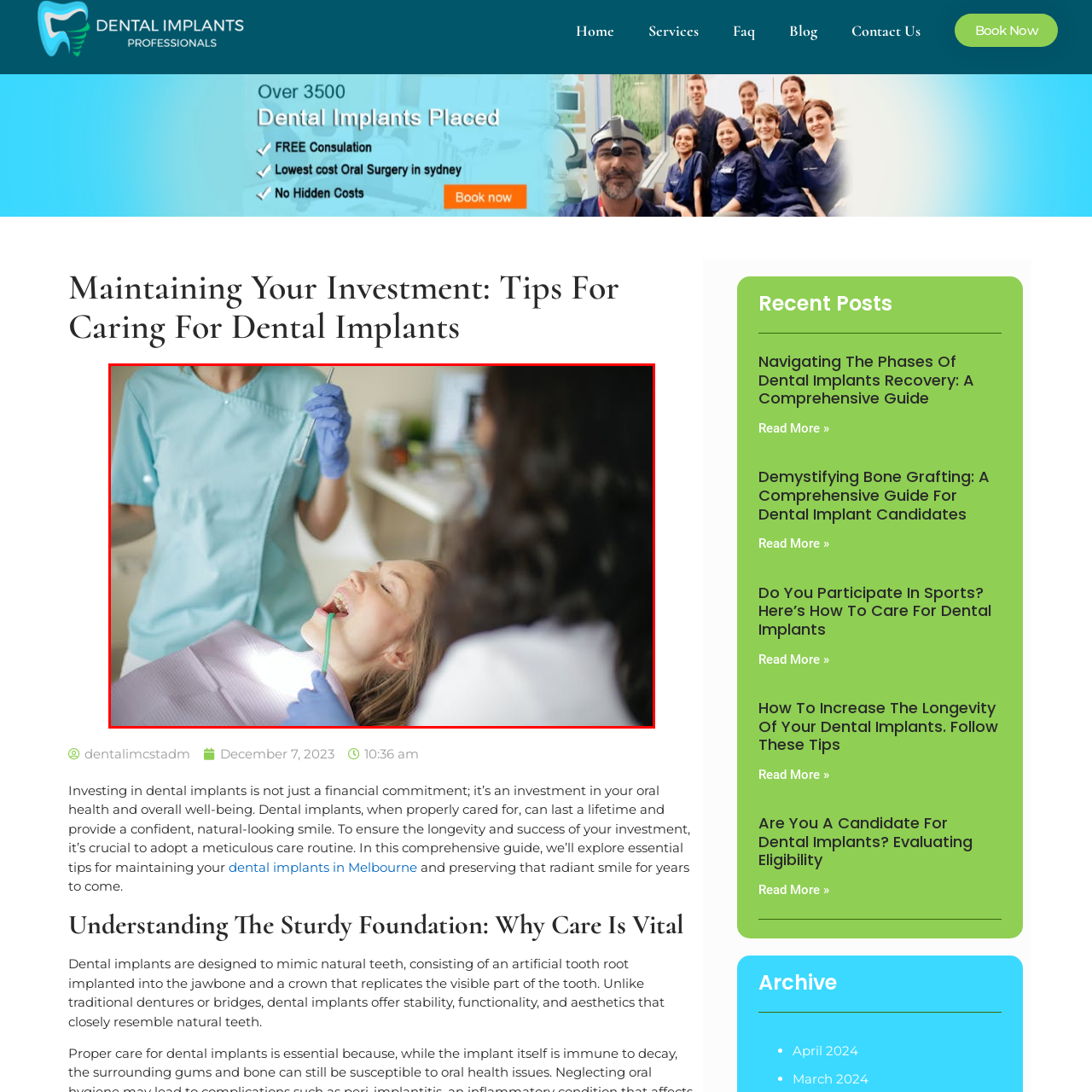What is the practitioner wearing?
Take a look at the image highlighted by the red bounding box and provide a detailed answer to the question.

The caption describes the practitioner as wearing light blue scrubs and protective gloves, which suggests a professional and hygienic atmosphere in the dental clinic.